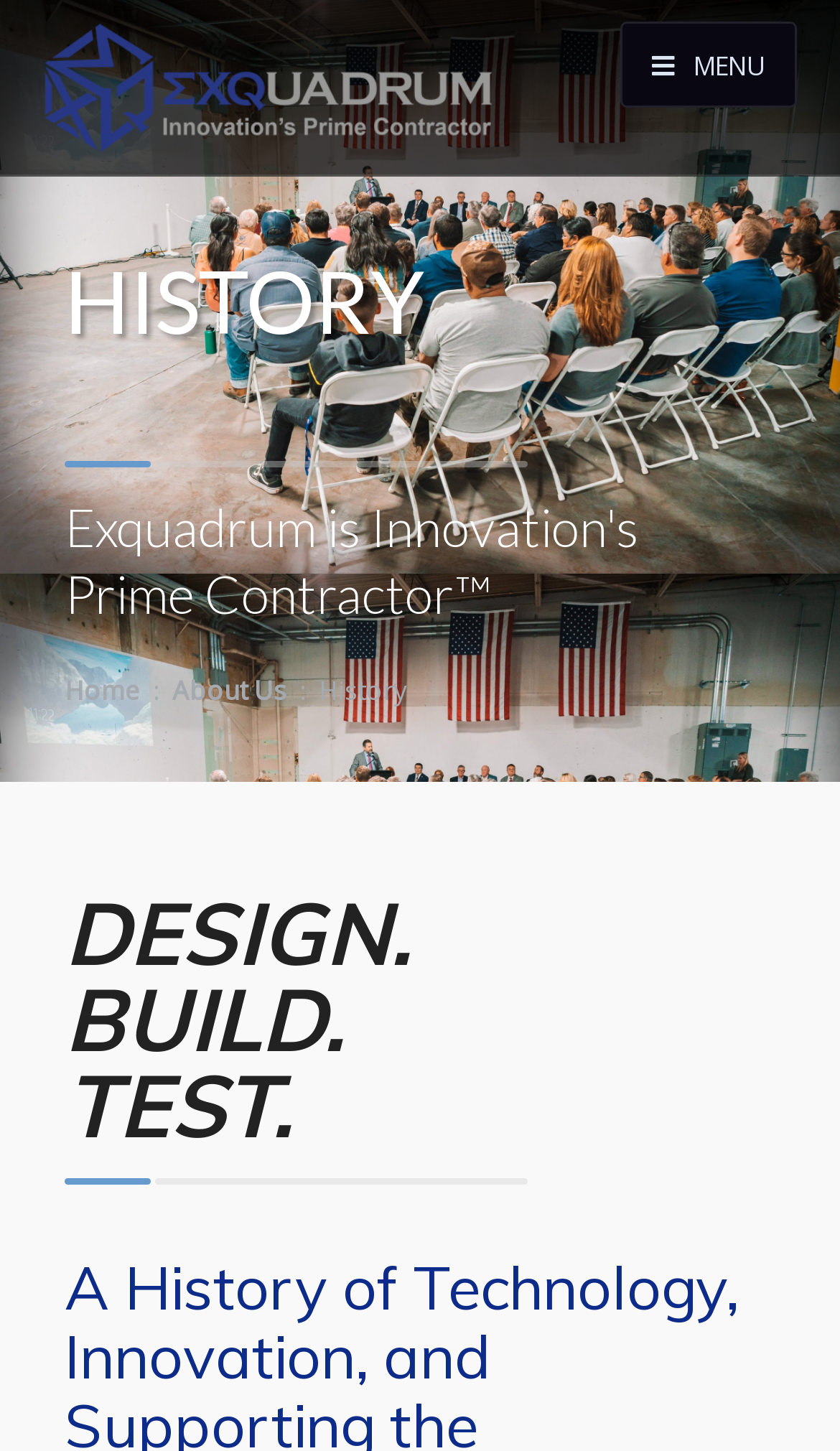Calculate the bounding box coordinates for the UI element based on the following description: "Search". Ensure the coordinates are four float numbers between 0 and 1, i.e., [left, top, right, bottom].

[0.644, 0.0, 0.9, 0.104]